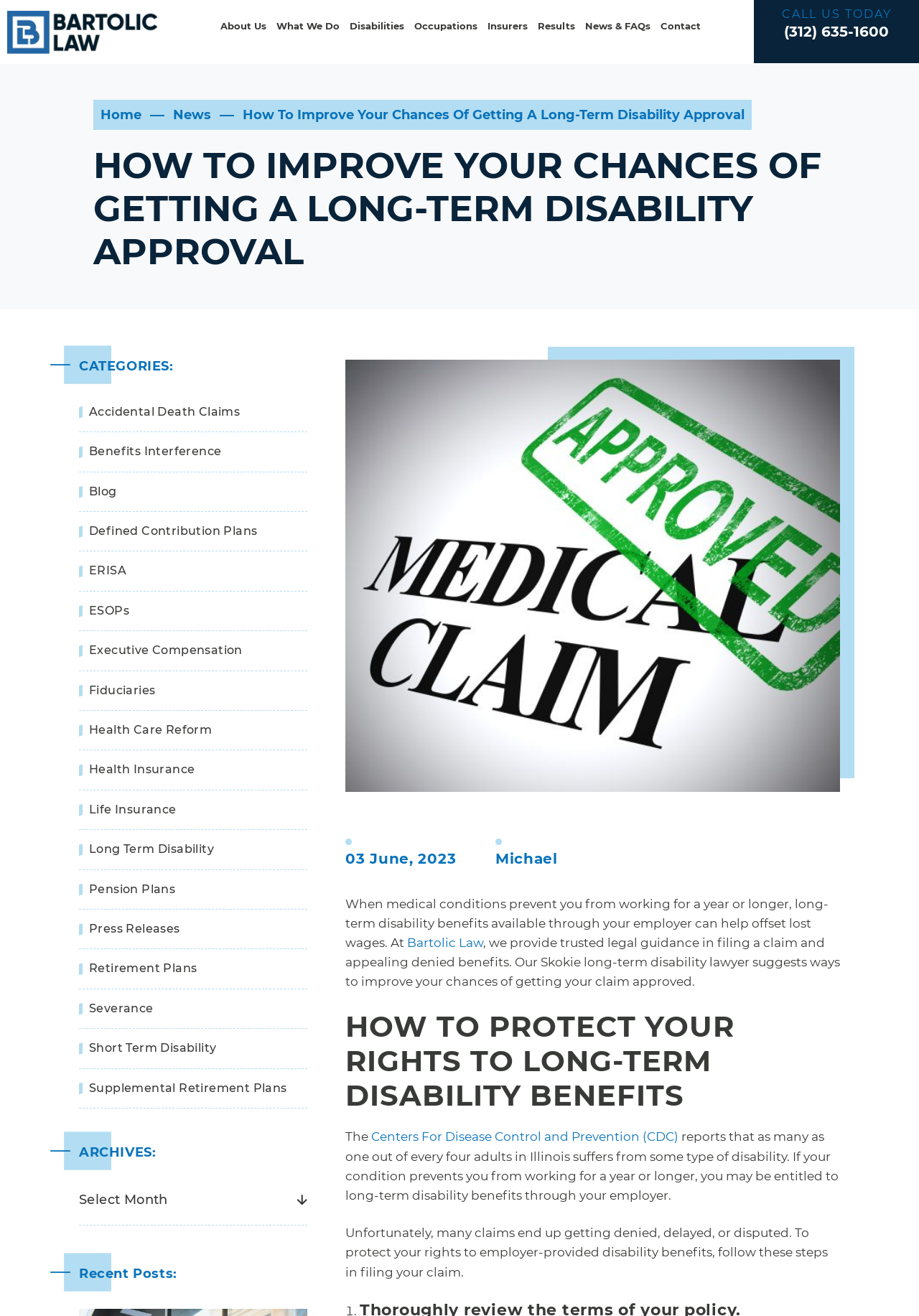From the element description: "News", extract the bounding box coordinates of the UI element. The coordinates should be expressed as four float numbers between 0 and 1, in the order [left, top, right, bottom].

[0.188, 0.081, 0.23, 0.093]